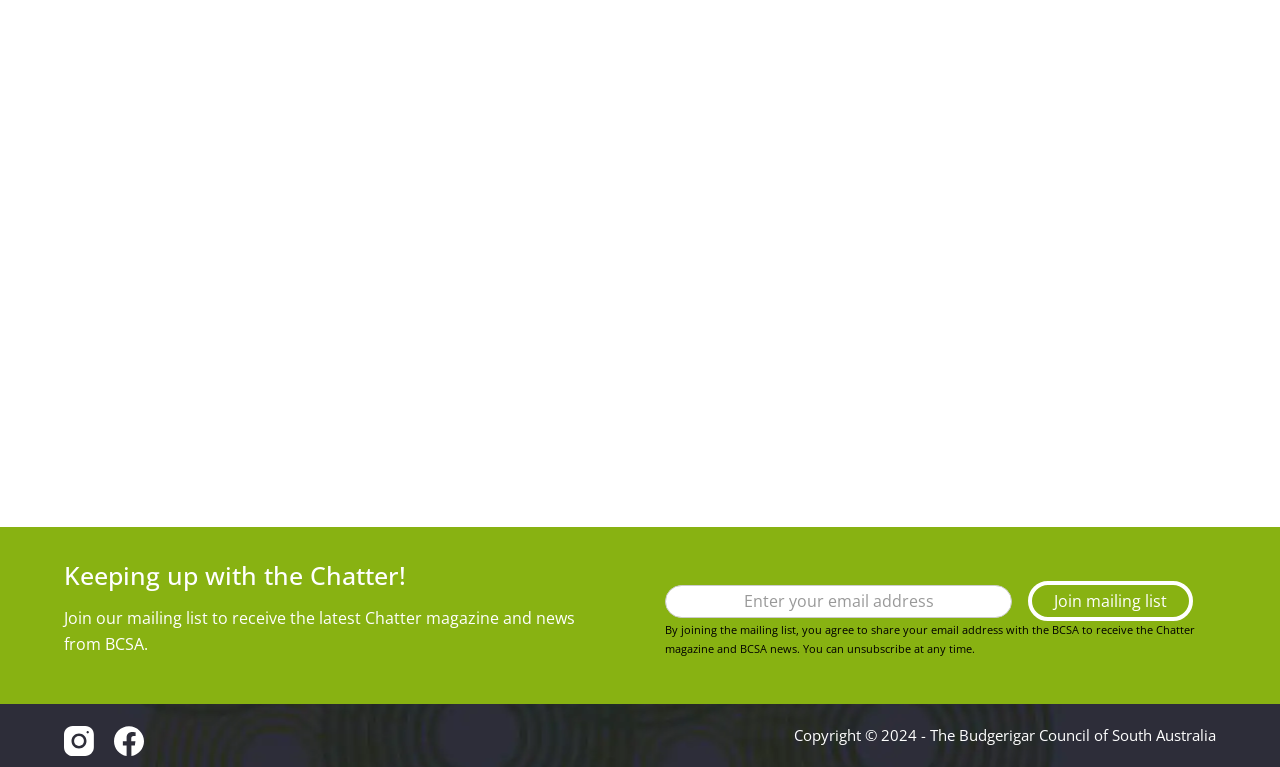What is required to join the mailing list?
Please provide a single word or phrase in response based on the screenshot.

Email address